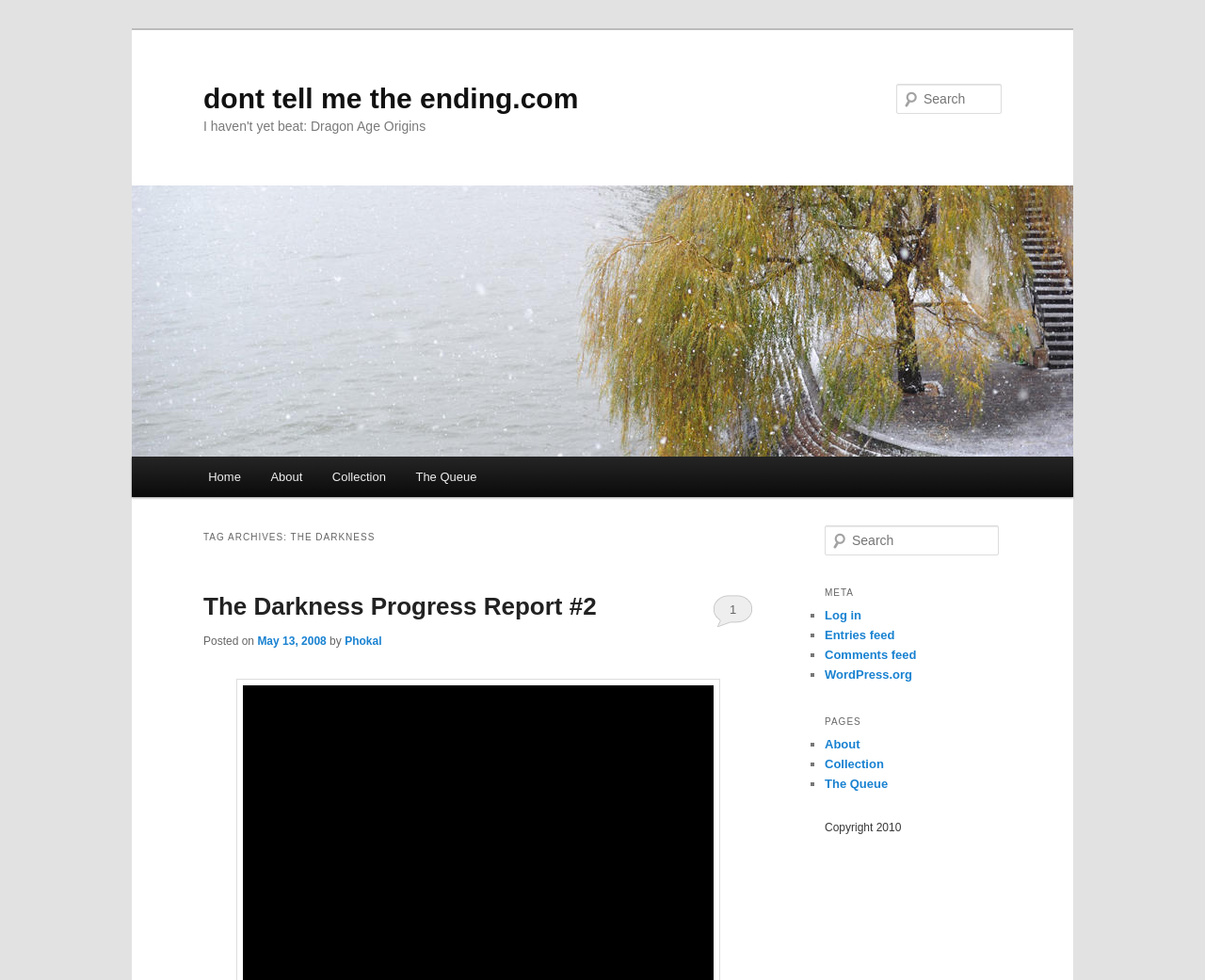Can you specify the bounding box coordinates of the area that needs to be clicked to fulfill the following instruction: "Go to the home page"?

[0.16, 0.466, 0.212, 0.507]